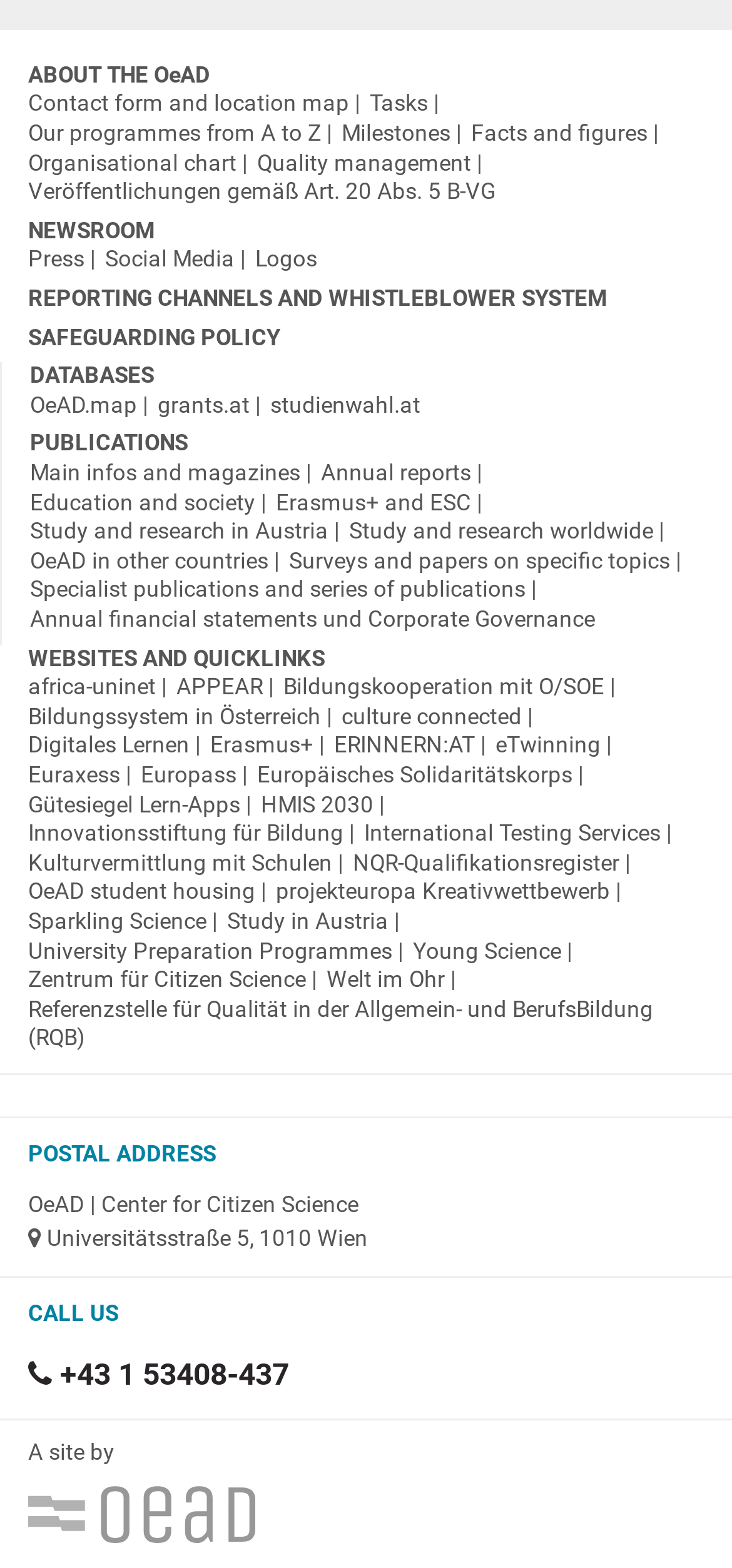Highlight the bounding box coordinates of the element you need to click to perform the following instruction: "Contact OeAD through the contact form."

[0.038, 0.058, 0.492, 0.075]